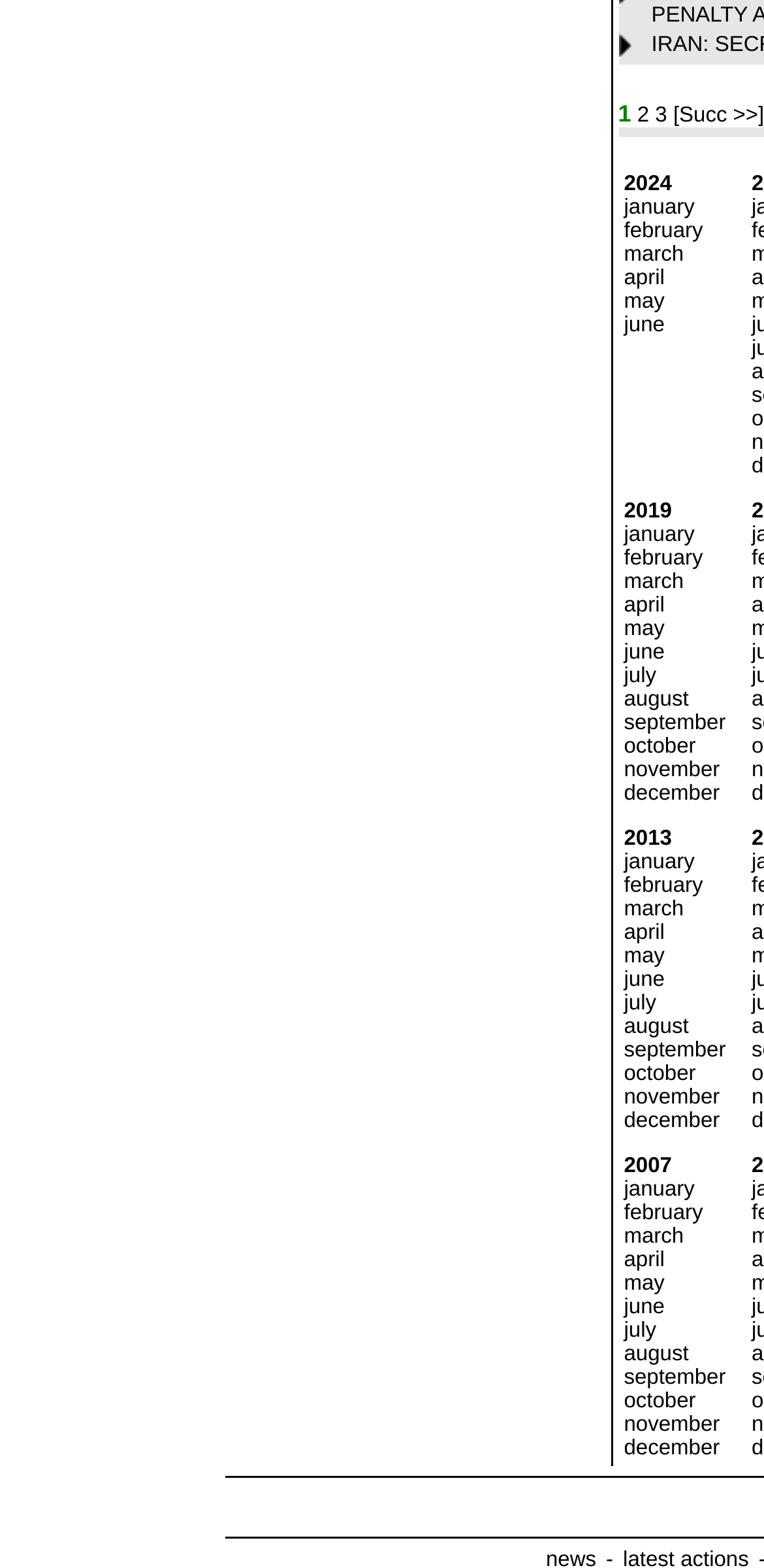Locate the bounding box coordinates of the clickable region necessary to complete the following instruction: "Click on 3". Provide the coordinates in the format of four float numbers between 0 and 1, i.e., [left, top, right, bottom].

[0.858, 0.066, 0.873, 0.081]